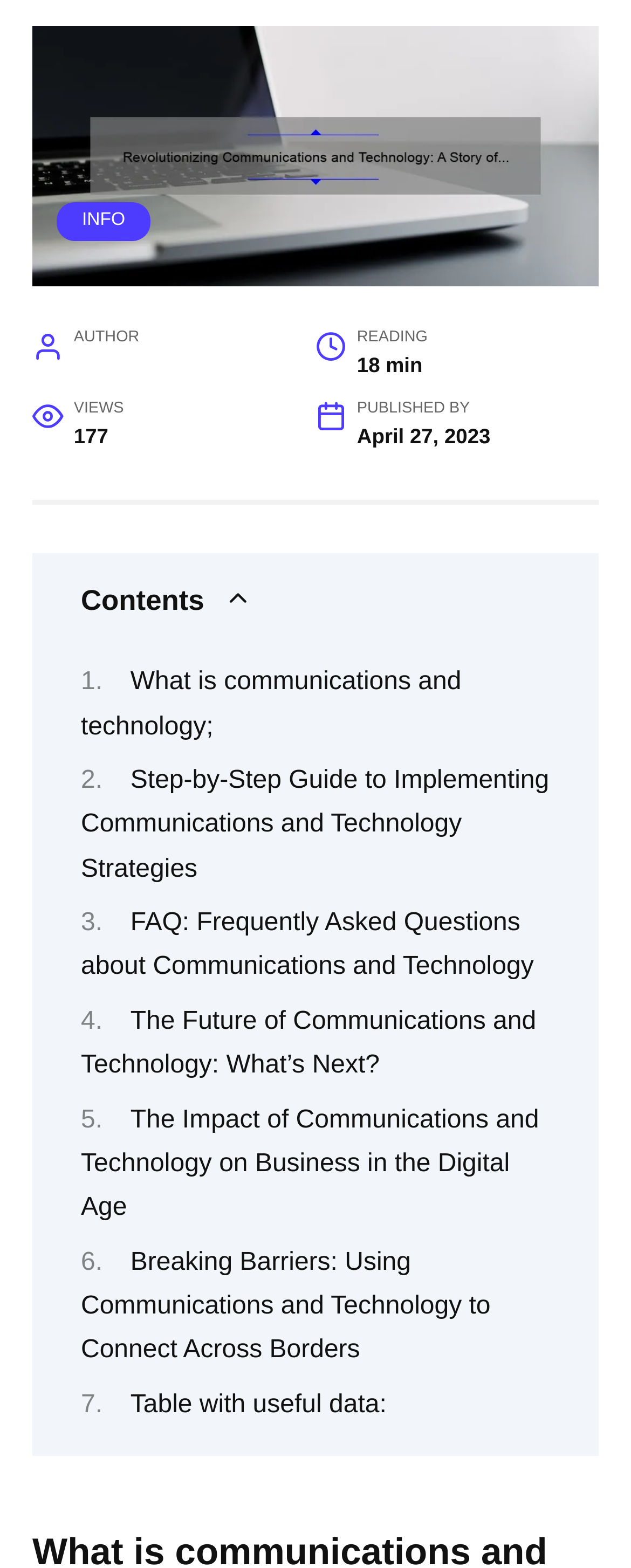Determine the bounding box coordinates of the UI element described by: "info".

[0.13, 0.135, 0.198, 0.147]